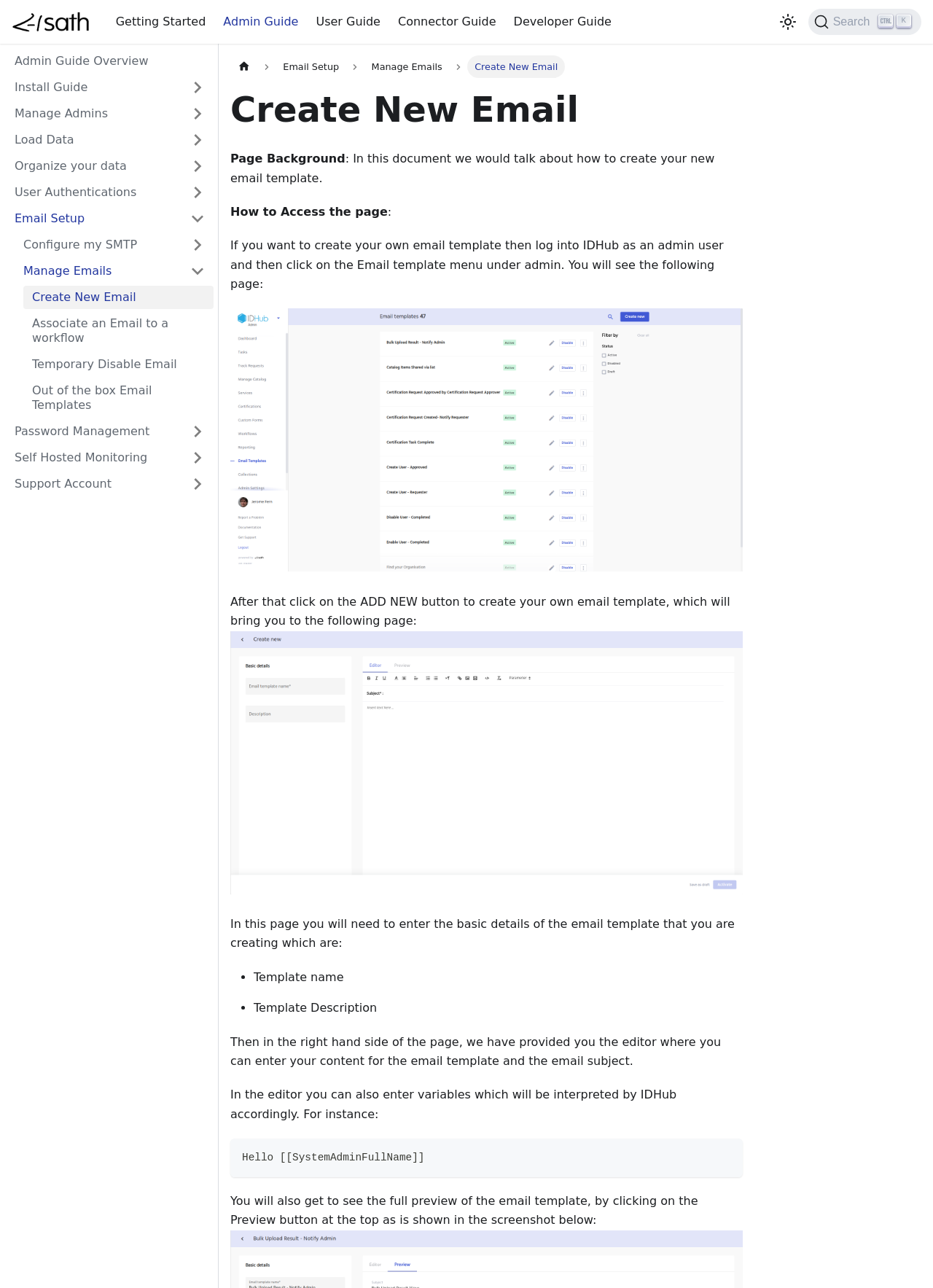Locate the bounding box coordinates of the region to be clicked to comply with the following instruction: "Create New Email". The coordinates must be four float numbers between 0 and 1, in the form [left, top, right, bottom].

[0.025, 0.222, 0.229, 0.24]